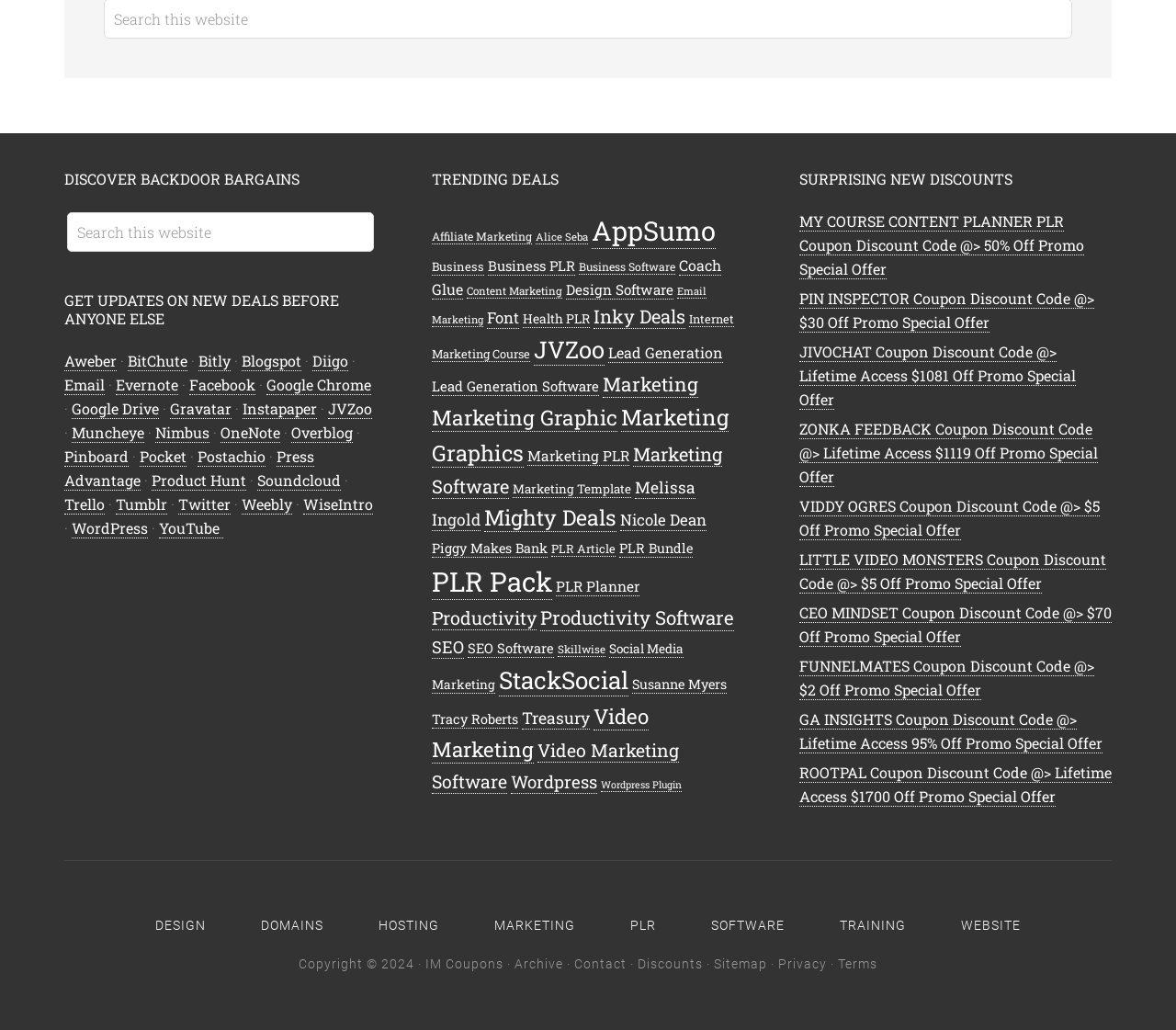Can you provide the bounding box coordinates for the element that should be clicked to implement the instruction: "Skip to content"?

None